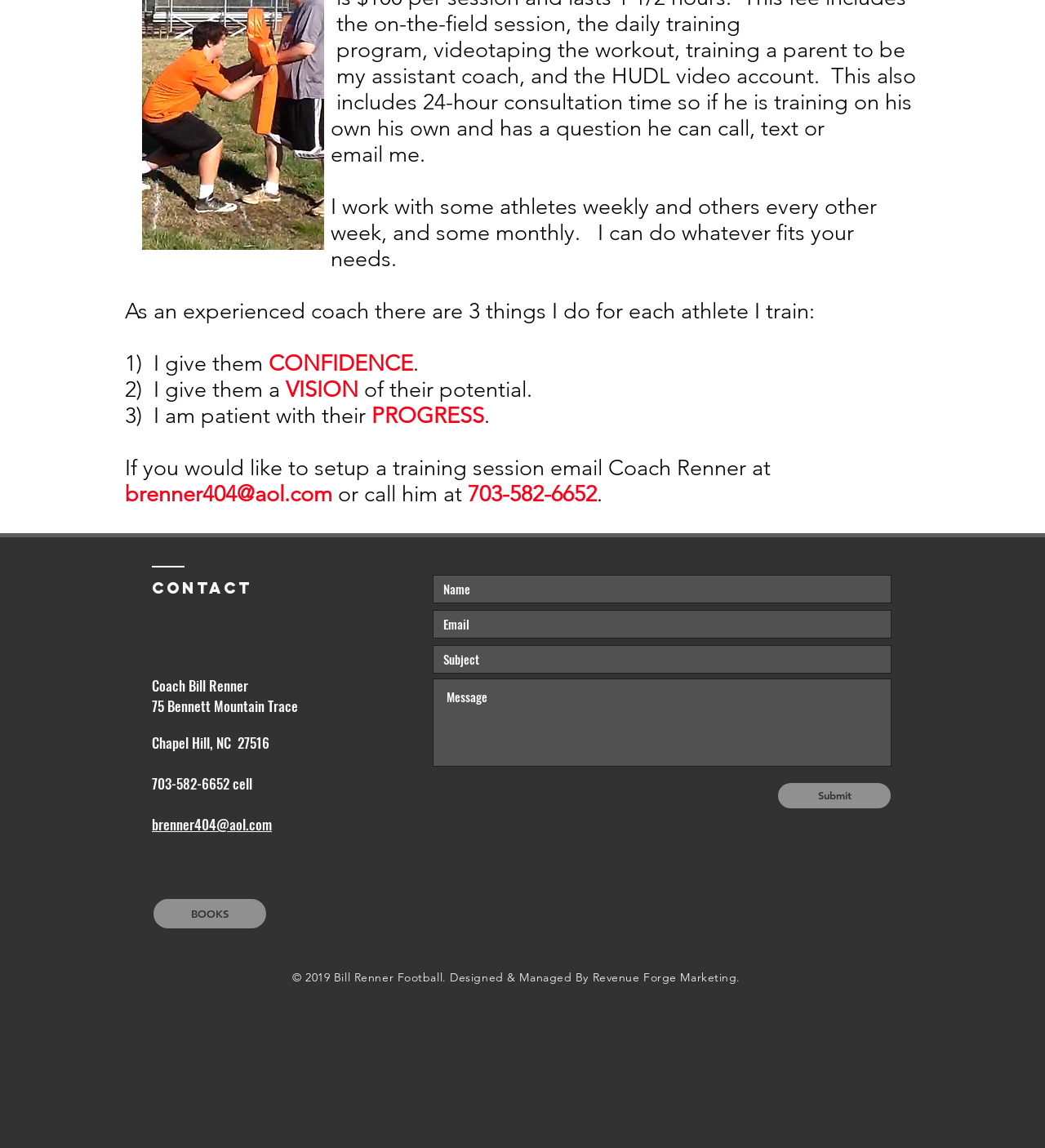Identify the bounding box coordinates of the part that should be clicked to carry out this instruction: "enter your email address".

[0.414, 0.531, 0.853, 0.556]